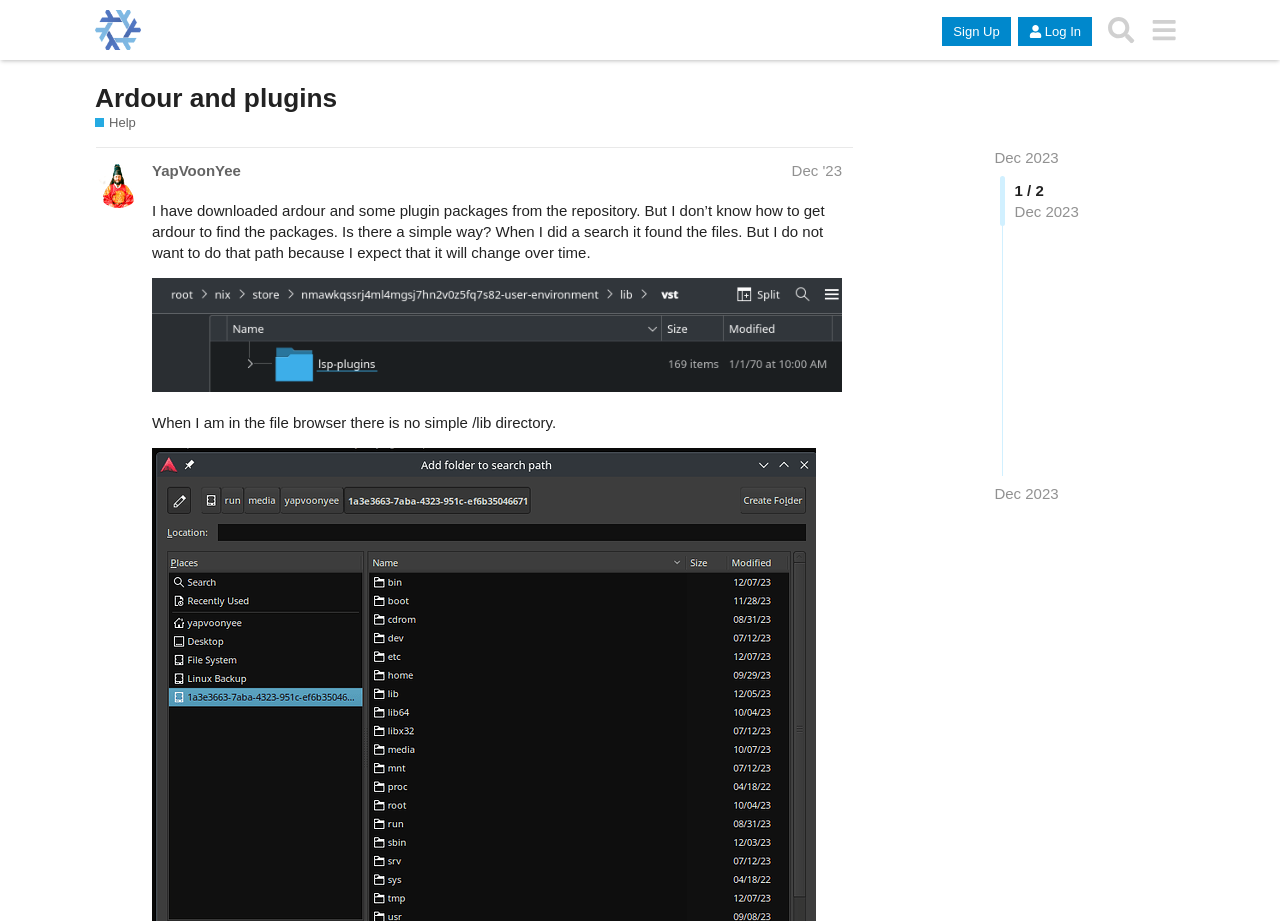Utilize the details in the image to thoroughly answer the following question: What is the username of the user who posted the question?

I determined the answer by looking at the heading element that contains the username and the date 'Dec '23', which is located below the question title.